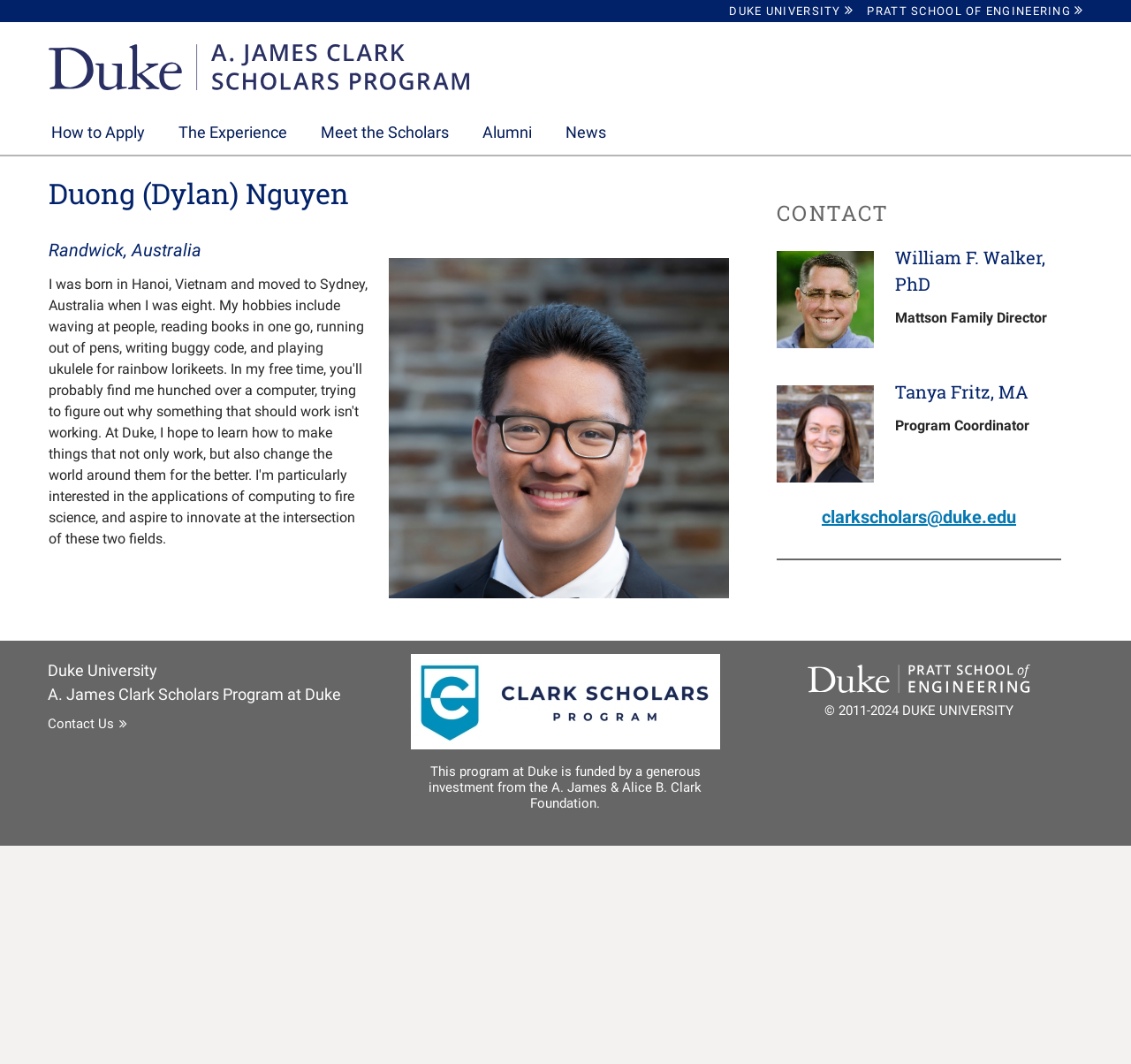Who is the Mattson Family Director of the program?
Please provide a single word or phrase in response based on the screenshot.

William F. Walker, PhD